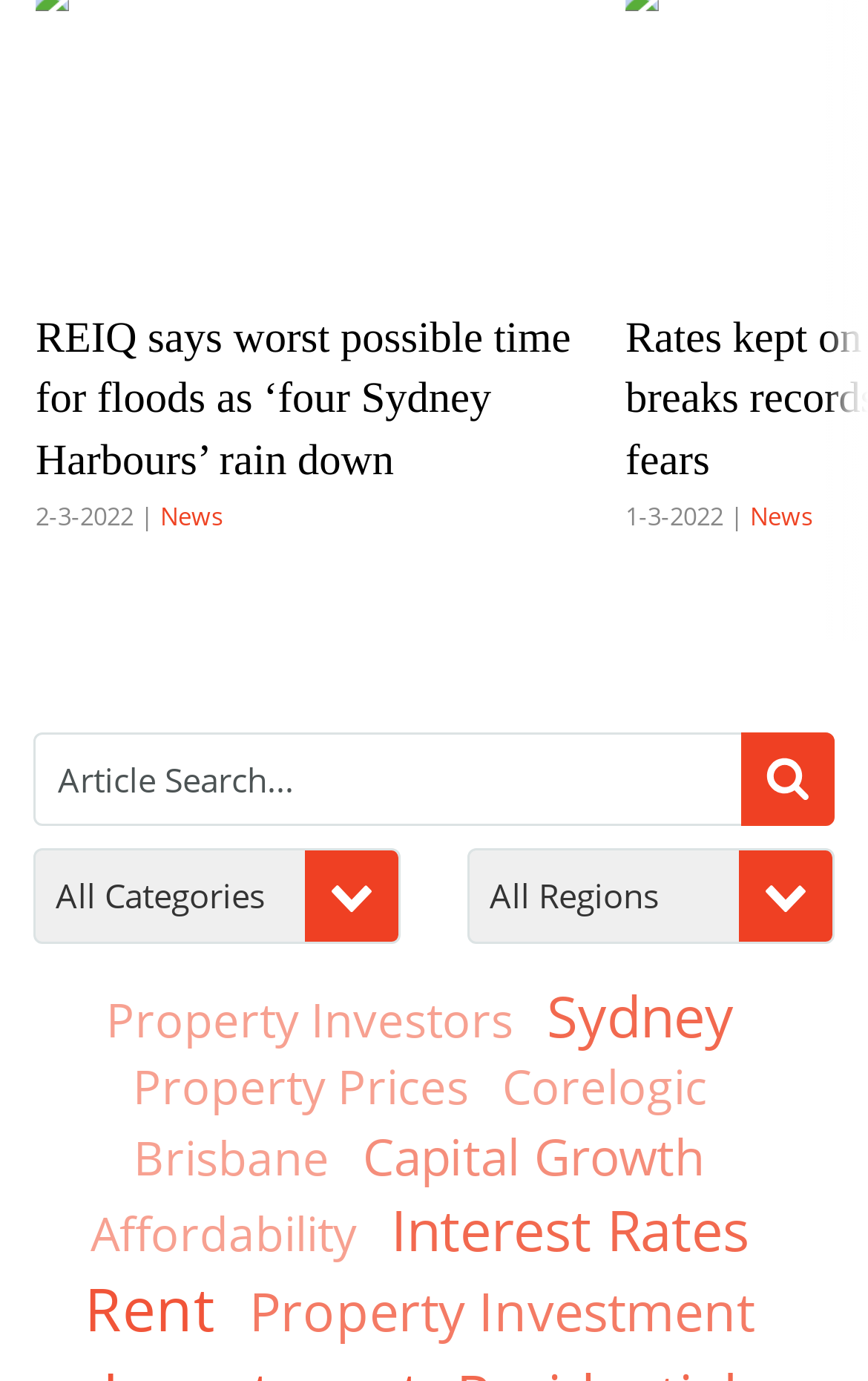Please locate the bounding box coordinates of the element that should be clicked to achieve the given instruction: "Click on the button to submit a search".

[0.854, 0.53, 0.962, 0.598]